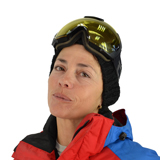Respond with a single word or short phrase to the following question: 
What is the instructor's profession?

ski and snowboard instructor